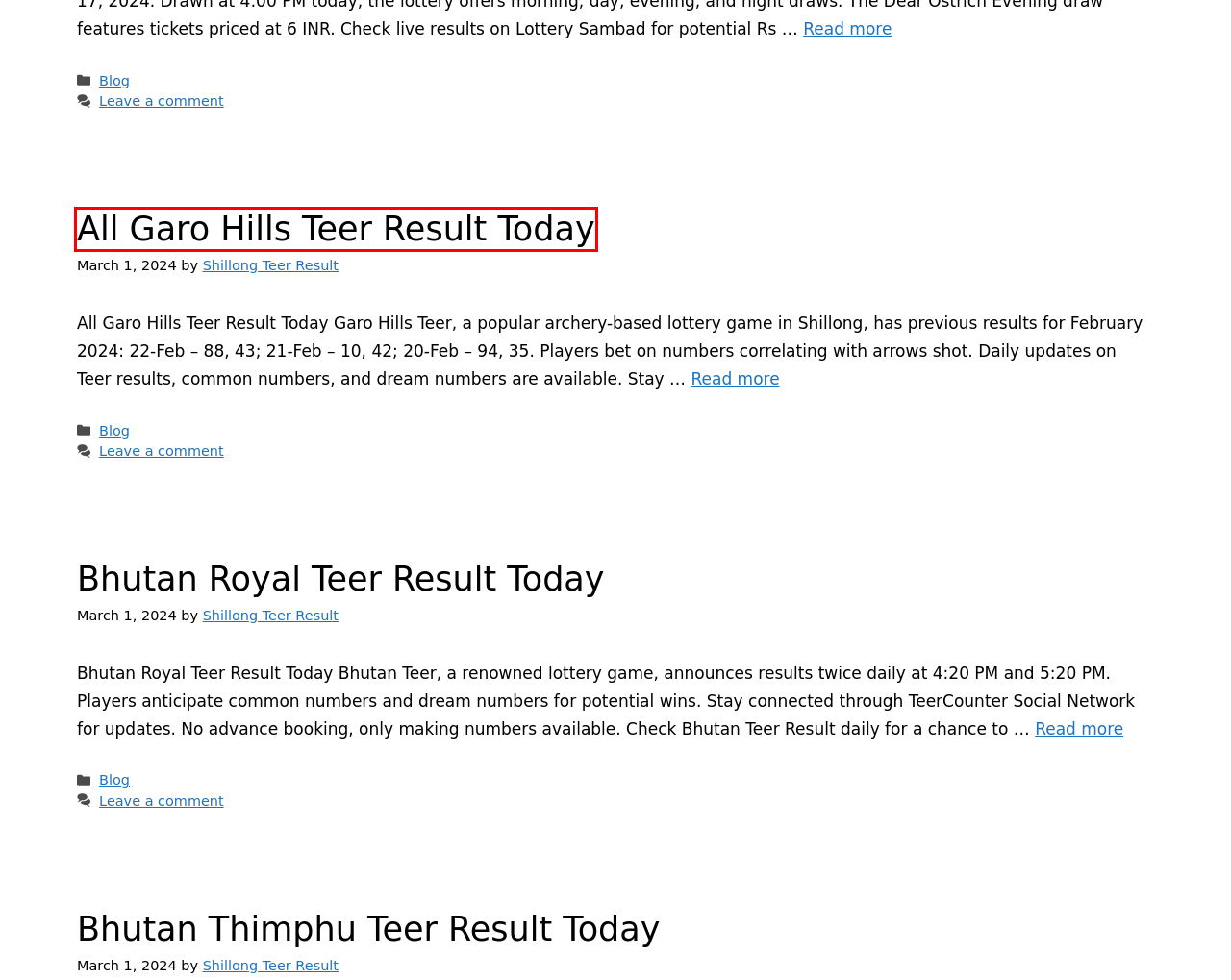Given a screenshot of a webpage with a red bounding box highlighting a UI element, choose the description that best corresponds to the new webpage after clicking the element within the red bounding box. Here are your options:
A. Nagaland State Lottery Sambad Night Result
B. Tura Teer Result Today: Tura Teer
C. Blog Archives - Page 2 of 3 - Shillong Teer Result
D. Shillong Teer Result Today | Teer Result Shillong 13 June 2024 Live
E. Bhutan Thimphu Teer Result Today
F. Bhutan Teer Previous Result - Bhutan Teer Result
G. Shillong Morning Teer Previous Result Update
H. All Garo Hills Teer Result Today

H